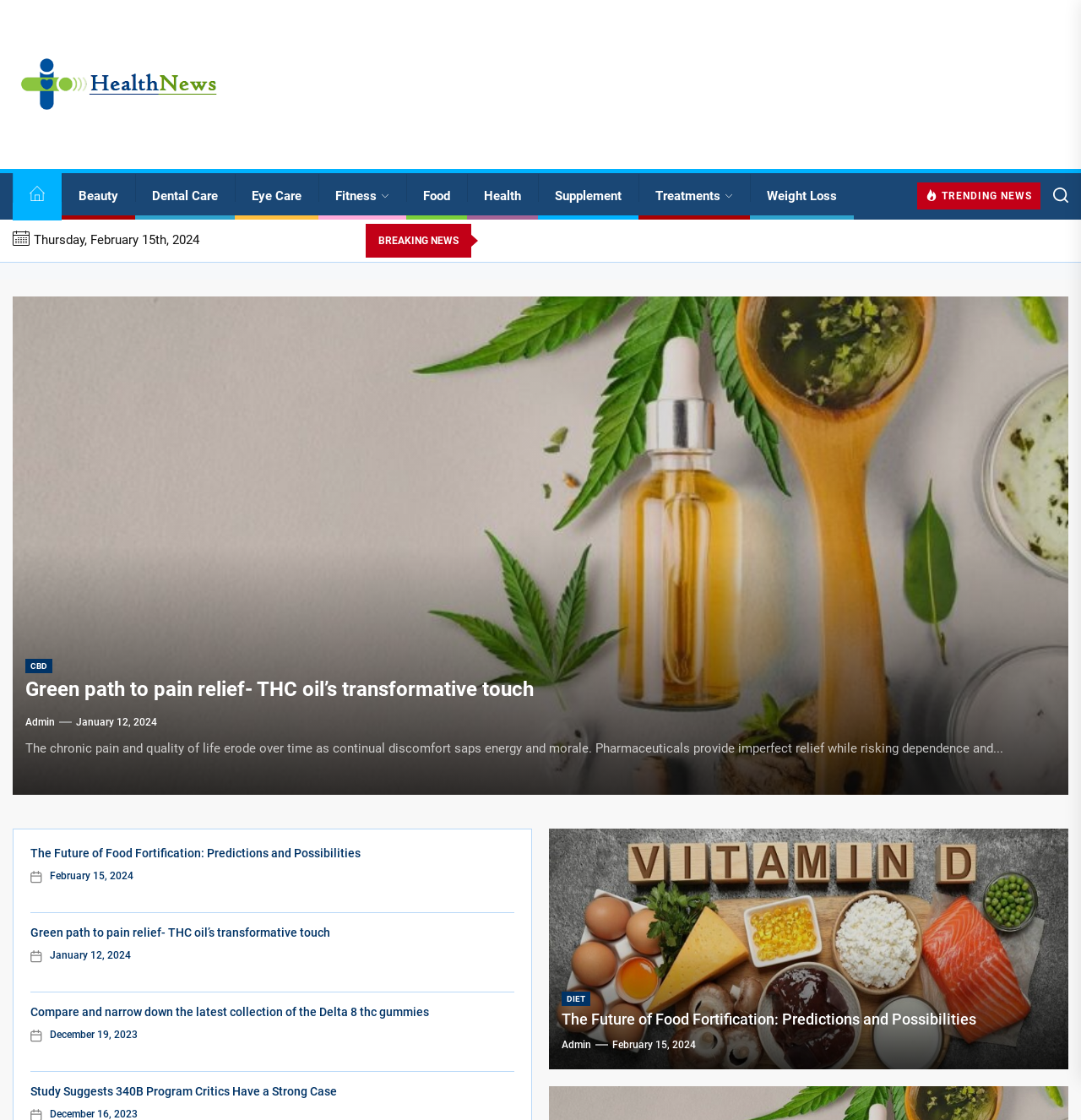Identify the bounding box for the UI element specified in this description: "January 12, 2024". The coordinates must be four float numbers between 0 and 1, formatted as [left, top, right, bottom].

[0.046, 0.848, 0.121, 0.858]